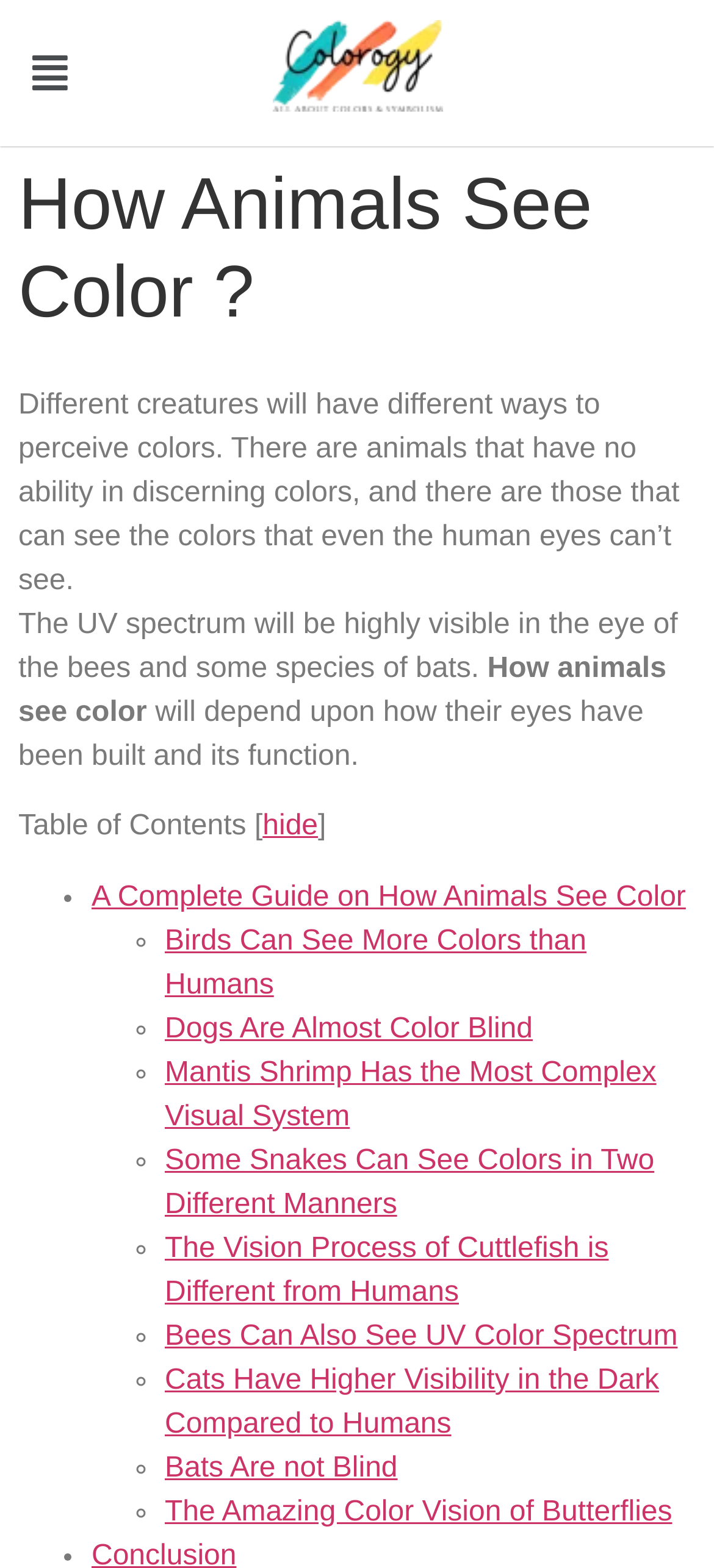Please give a one-word or short phrase response to the following question: 
What is the topic of the article?

How animals see color